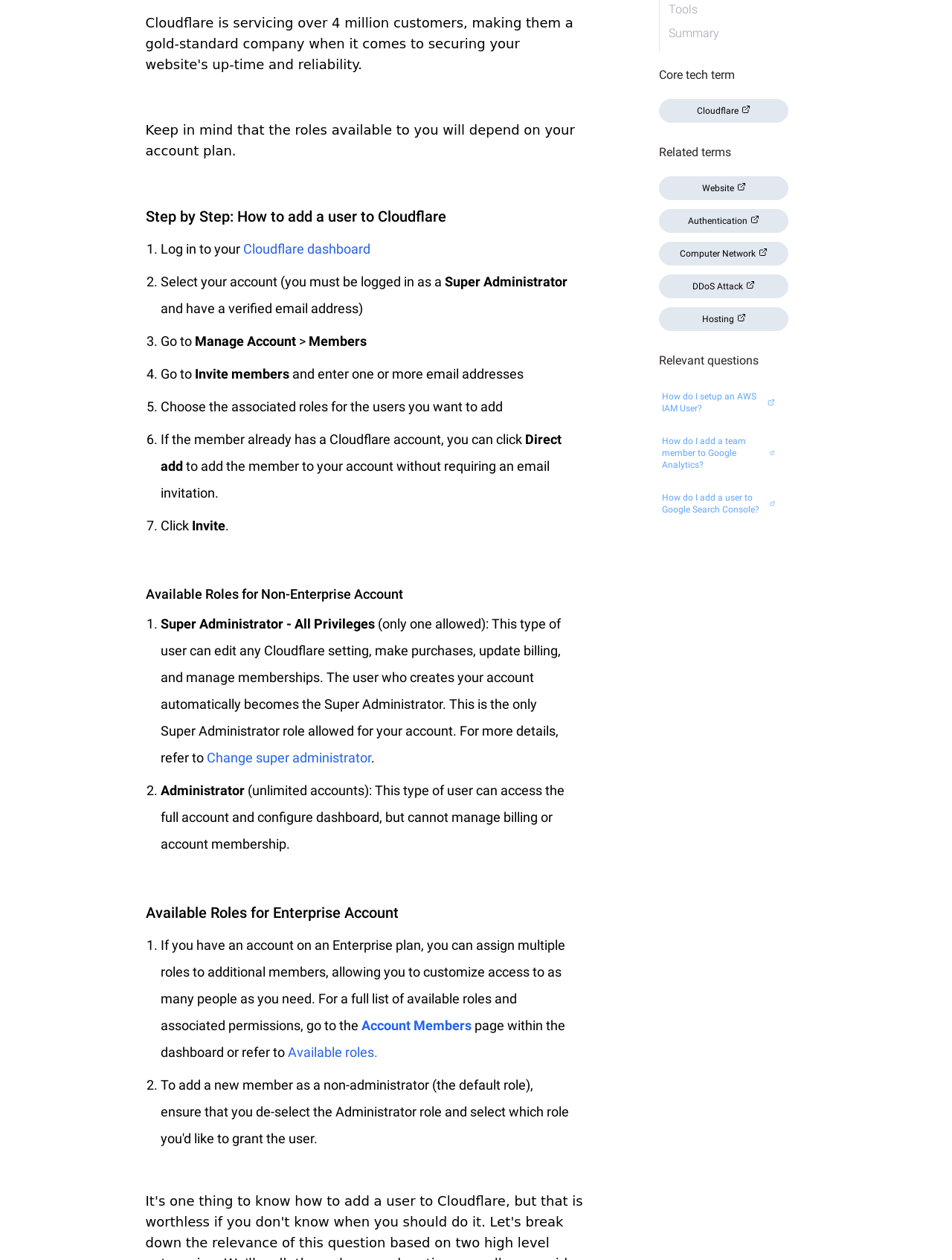Locate the UI element that matches the description Change super administrator in the webpage screenshot. Return the bounding box coordinates in the format (top-left x, top-left y, bottom-right x, bottom-right y), with values ranging from 0 to 1.

[0.217, 0.595, 0.39, 0.607]